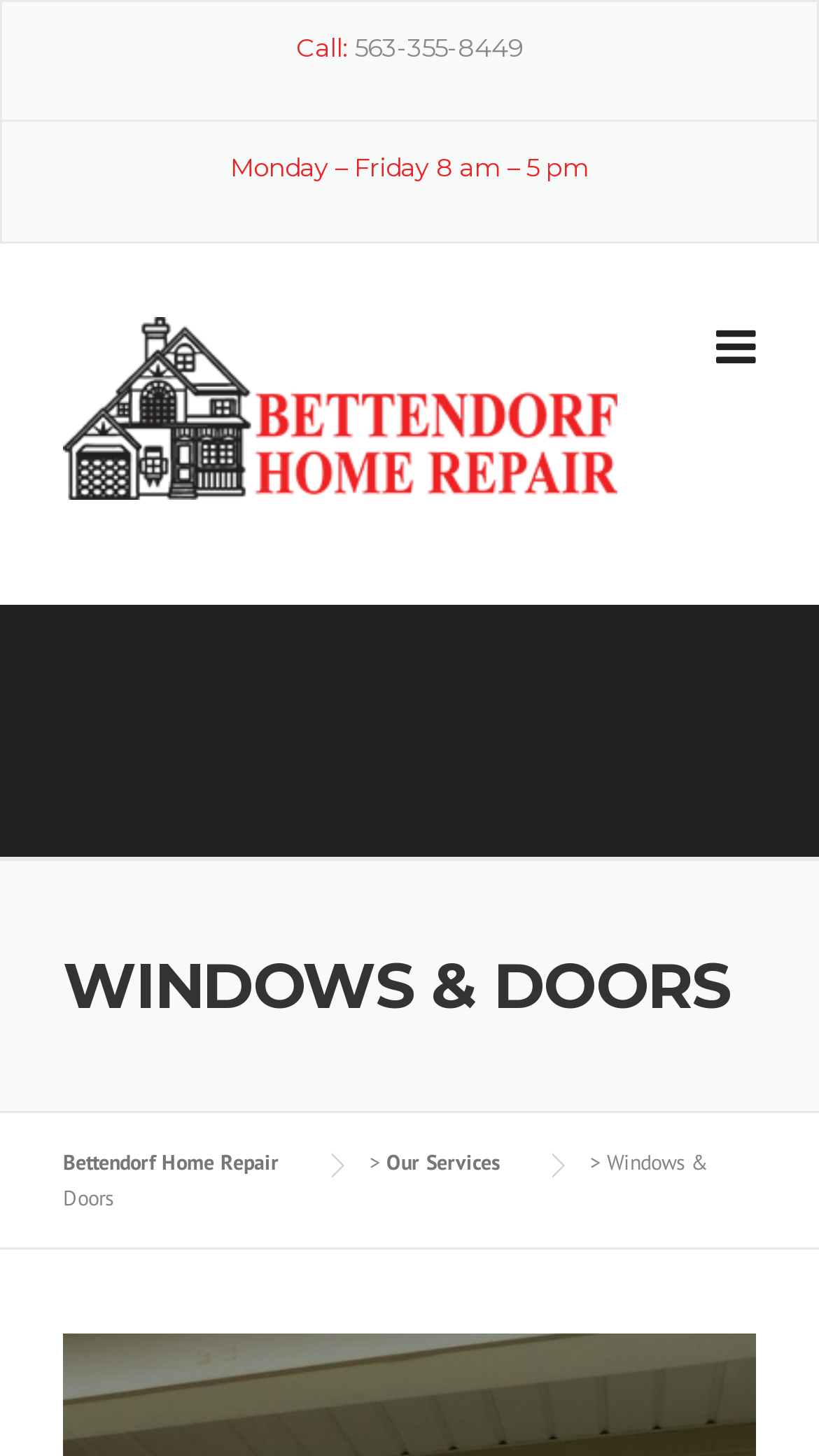Summarize the webpage in an elaborate manner.

The webpage is about Bettendorf Home Repair's windows and doors services. At the top, there is a complementary section that spans the entire width of the page. Within this section, there is a call-to-action element with the text "Call:" and a link to the phone number "563-355-8449" positioned to the right of the text. Below this, there is another complementary section that also spans the entire width of the page, containing the business hours "Monday – Friday 8 am – 5 pm".

In the middle of the page, there is a prominent link to "Bettendorf Home Repair" that takes up a significant portion of the page's width. Below this, there is a heading that reads "WINDOWS & DOORS" in a large font size, taking up most of the page's width.

Underneath the heading, there are three links positioned horizontally, with the first link being to "Bettendorf Home Repair" again, followed by a greater-than symbol, and then a link to "Our Services". To the right of these links, there is a static text element that reads "Windows & Doors".